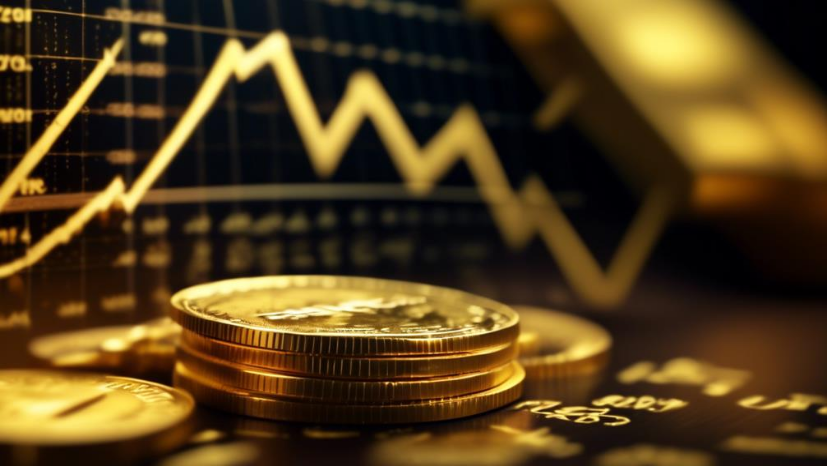Analyze the image and describe all the key elements you observe.

The image features a collection of gleaming gold coins stacked neatly, symbolizing wealth and investment. In the background, a dynamic upward-trending graph represents market performance, reflecting positive financial growth and fluctuations. The interplay of light on the coins emphasizes their value, while the graph indicates the potential risks and rewards in investing. This visual encapsulates the various factors influencing investment choices, particularly in gold markets, where elements like monetary policy, market sentiment, and the role of gold as a safe-haven asset come into play. The image serves as a powerful representation of the intersection between tangible assets and financial strategies in contemporary markets.